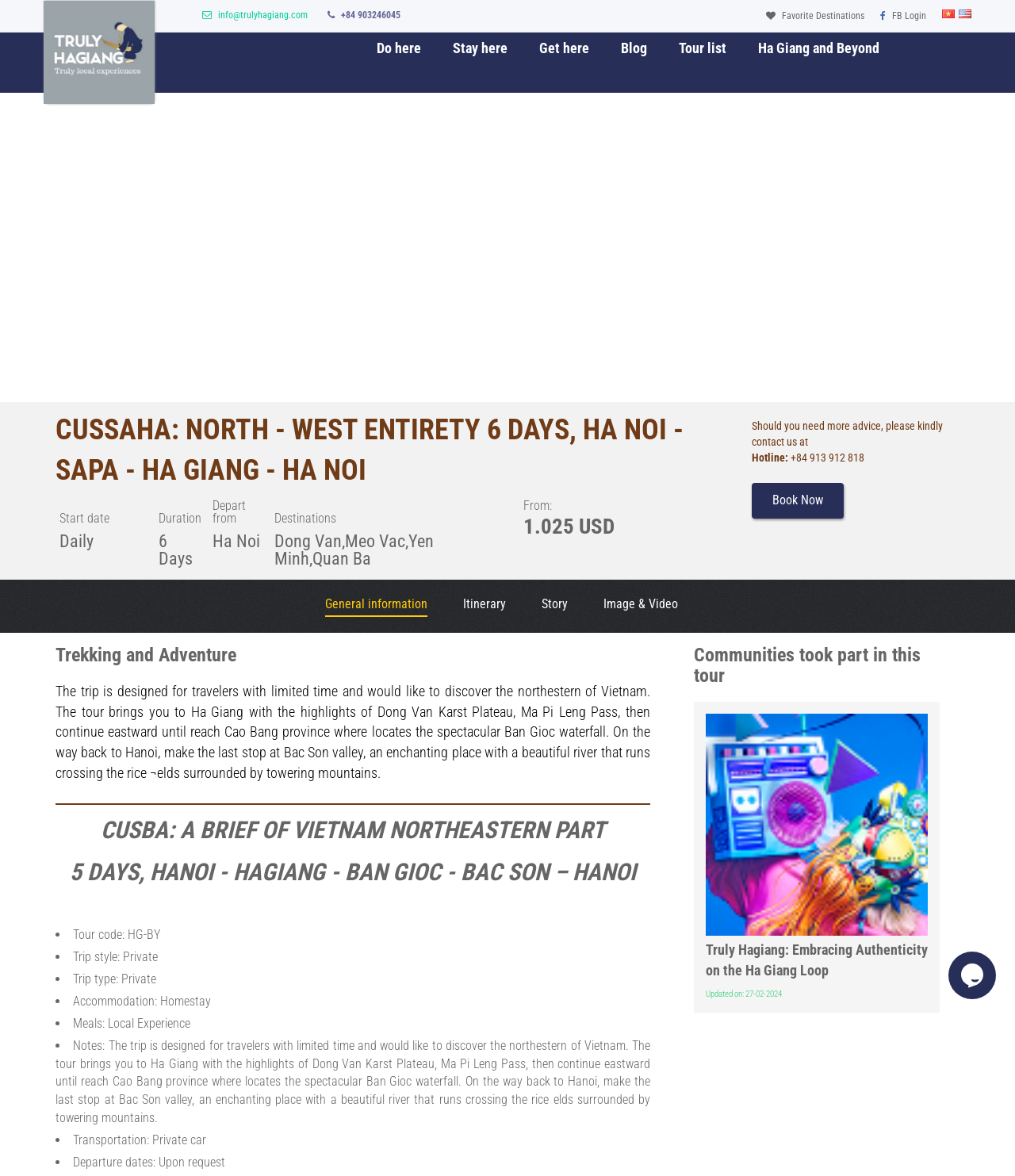Carefully examine the image and provide an in-depth answer to the question: How many tabs are there in the tablist?

The tablist is located in the middle of the webpage, and it has five tabs: 'General information', 'Itinerary', 'Story', 'Image & Video', and they are all horizontally aligned.